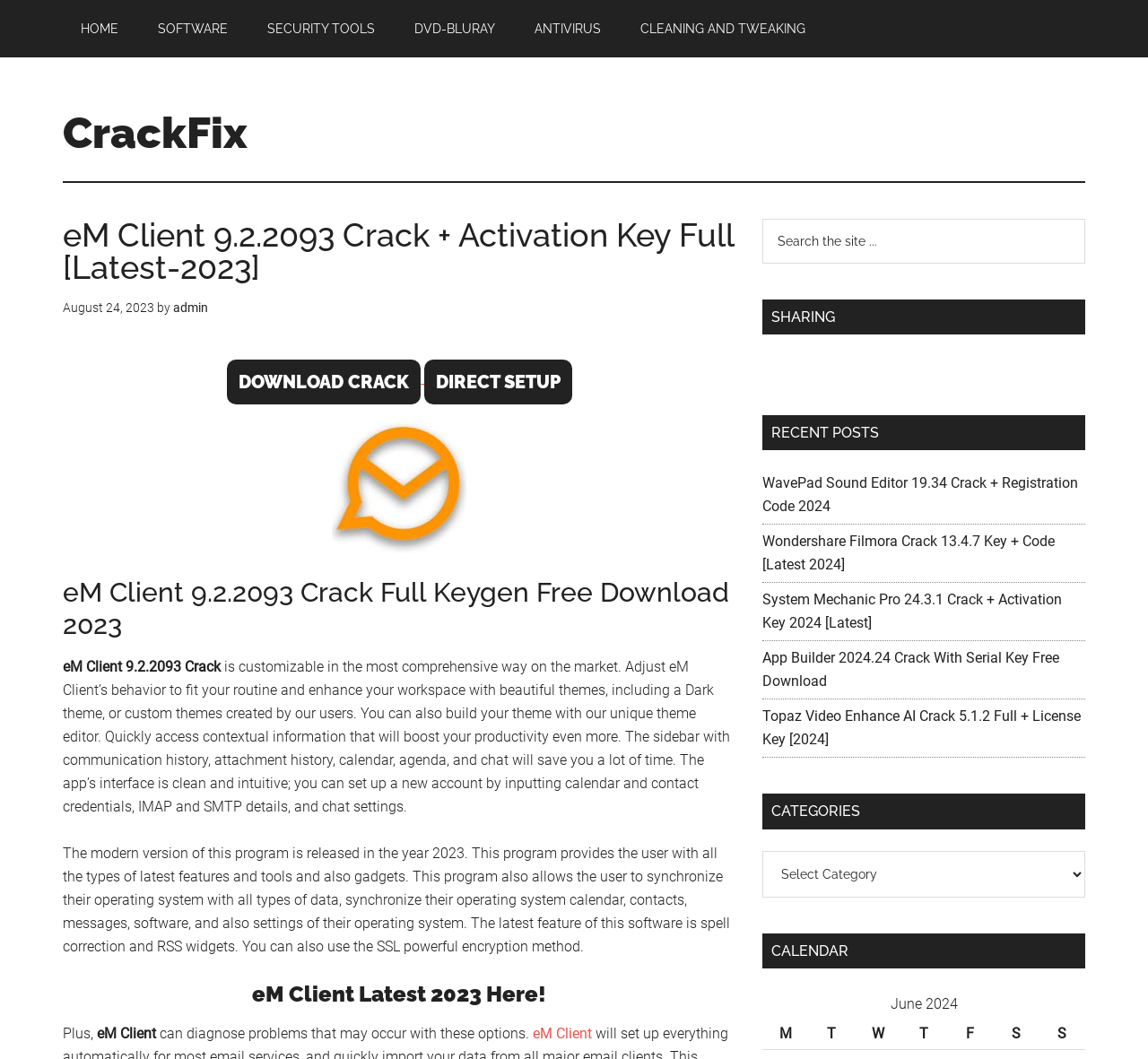Can you provide the bounding box coordinates for the element that should be clicked to implement the instruction: "Select a category from the CATEGORIES dropdown"?

[0.664, 0.803, 0.945, 0.847]